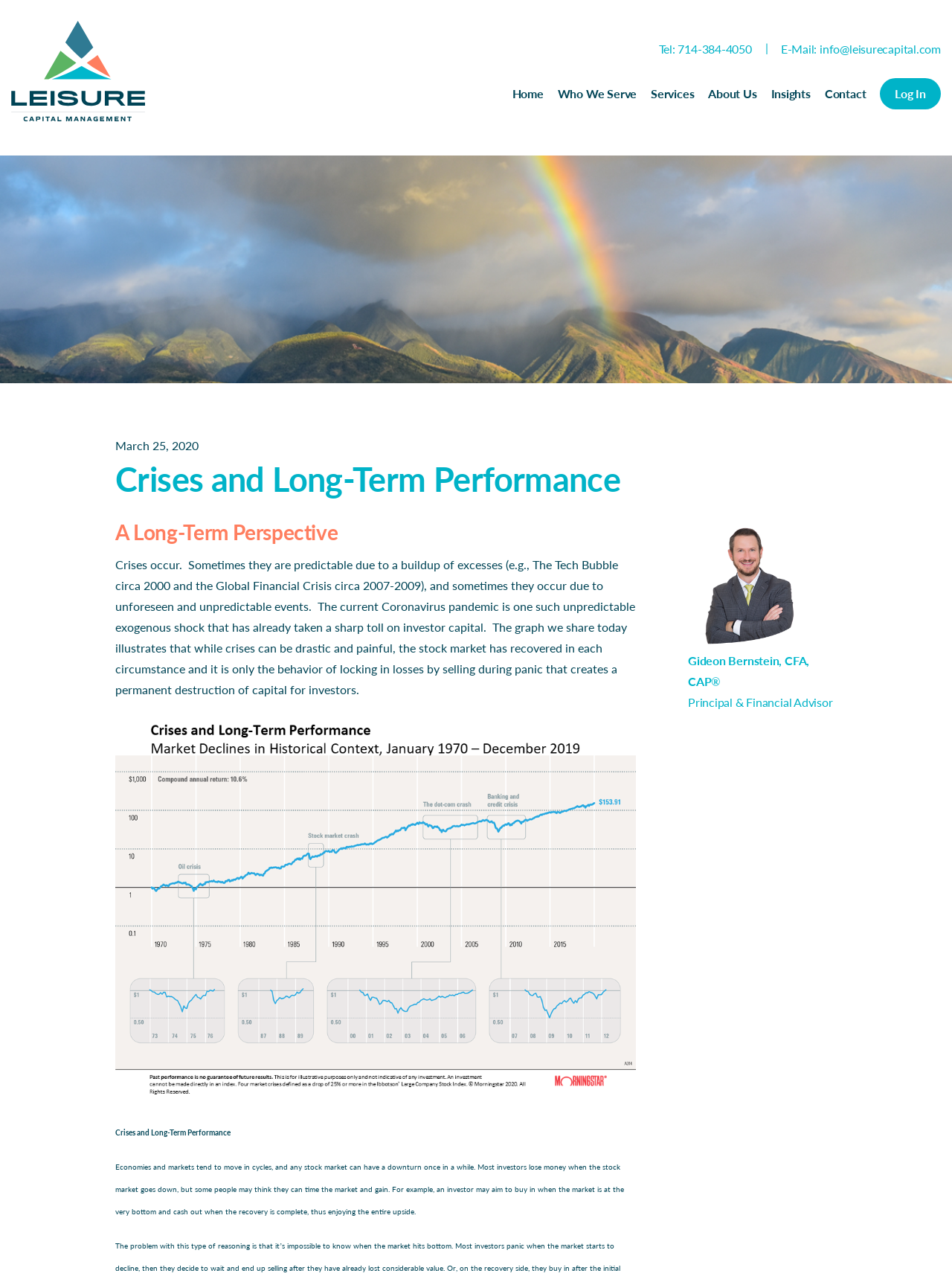Detail the various sections and features present on the webpage.

The webpage appears to be a blog or article page from a financial services company, Leisure Capital. At the top left, there is a small image and a link labeled "admin-le". On the top right, there are contact information links, including a phone number and email address.

The main navigation menu is located in the middle top section, with links to various pages such as "Home", "Who We Serve", "Services", "About Us", "Insights", "Contact", and "Log In".

Below the navigation menu, there is a date "March 25, 2020" and a title "Crises and Long-Term Performance". The main content of the page is a long paragraph discussing the impact of crises on the stock market and the importance of long-term perspective. The text is divided into two sections, with a link in between.

On the right side of the page, there is a section with a title "Crises and Long-Term Performance" and a paragraph discussing the cycles of economies and markets. Below this section, there is a link to an author, Gideon Bernstein, CFA, CAP®, with a title "Principal & Financial Advisor".

Overall, the webpage appears to be a thought leadership article or blog post from a financial services company, discussing the importance of long-term perspective in investing.